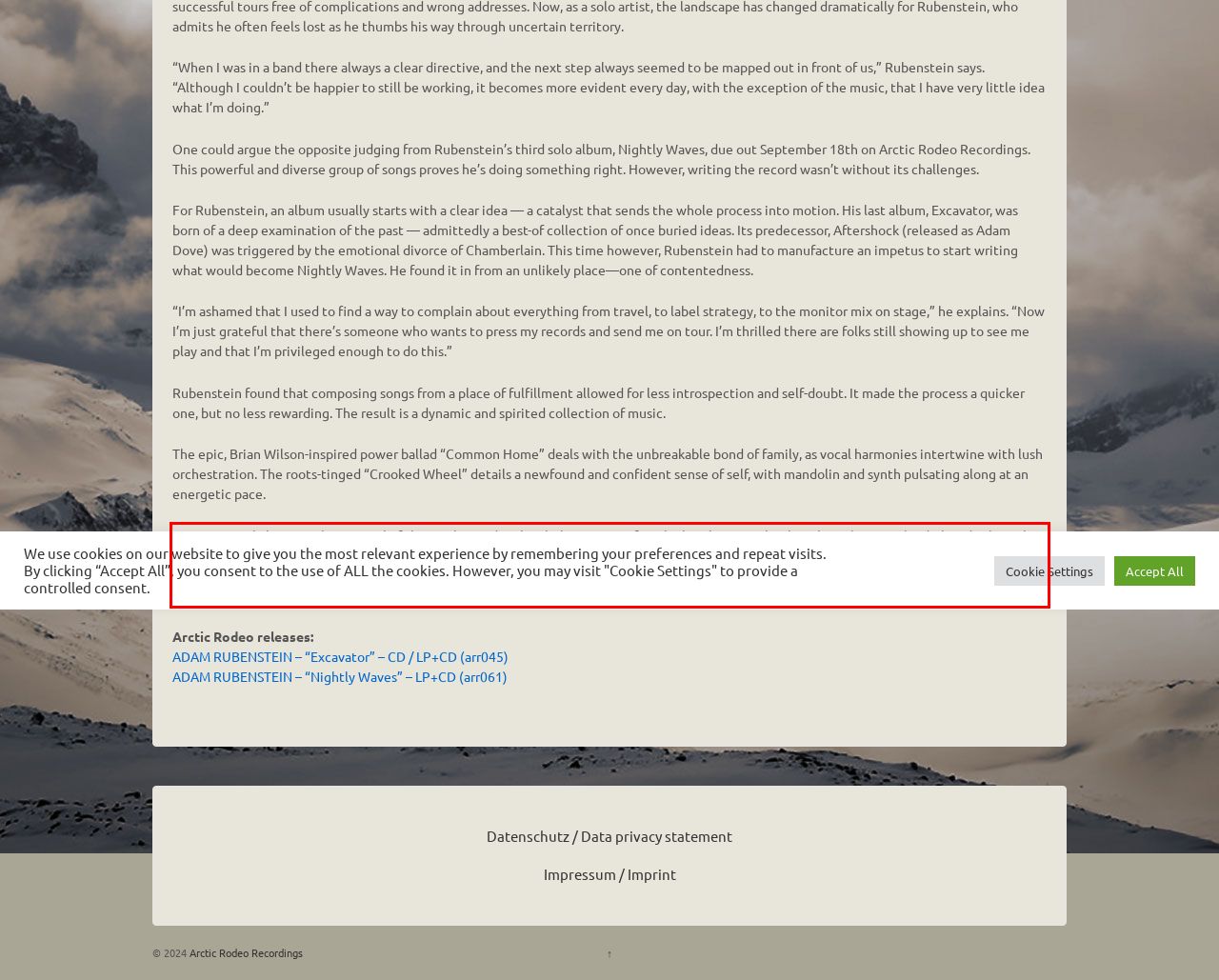Given a screenshot of a webpage containing a red bounding box, perform OCR on the text within this red bounding box and provide the text content.

However, Nightly Waves has several of the somber and melancholy moments for which Rubenstein has long been known. The dark and ethereal “Graceful State” conjures up the aching lament of Tom Waits with in its distant drums and ghostly chord progression. And the Chamberlain-esque “End Of The Aisle,” while positive in its message, marries Rubenstein’s calming voice with some subdued yet emotively charged guitar and bass interplay.